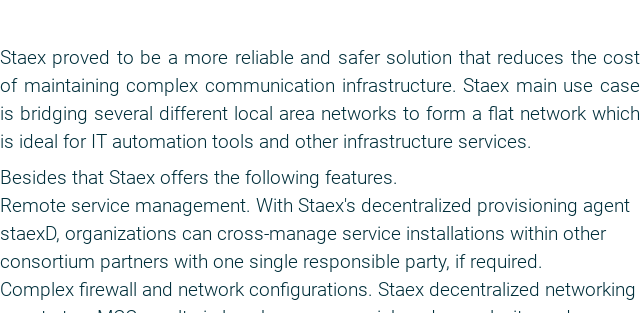Create an extensive and detailed description of the image.

The image showcases the dashboard of the city of Aachen, Germany, which was developed through a collaboration between Staex and regio iT. This smart city solution enables global connectivity among various sites, facilitating the collection of data from multiple sources into a centralized database. The advanced technology stack implemented by Staex allows for a simplification of communication infrastructure, reducing maintenance costs by approximately 70% and improving efficiency. The dashboard not only illustrates the operational aspects of the city’s infrastructure but also exemplifies the enhanced reliability and safety provided by Staex. Additional features include decentralized service management and streamlined configurations that minimize bureaucracy, making it an ideal choice for IT automation tools.